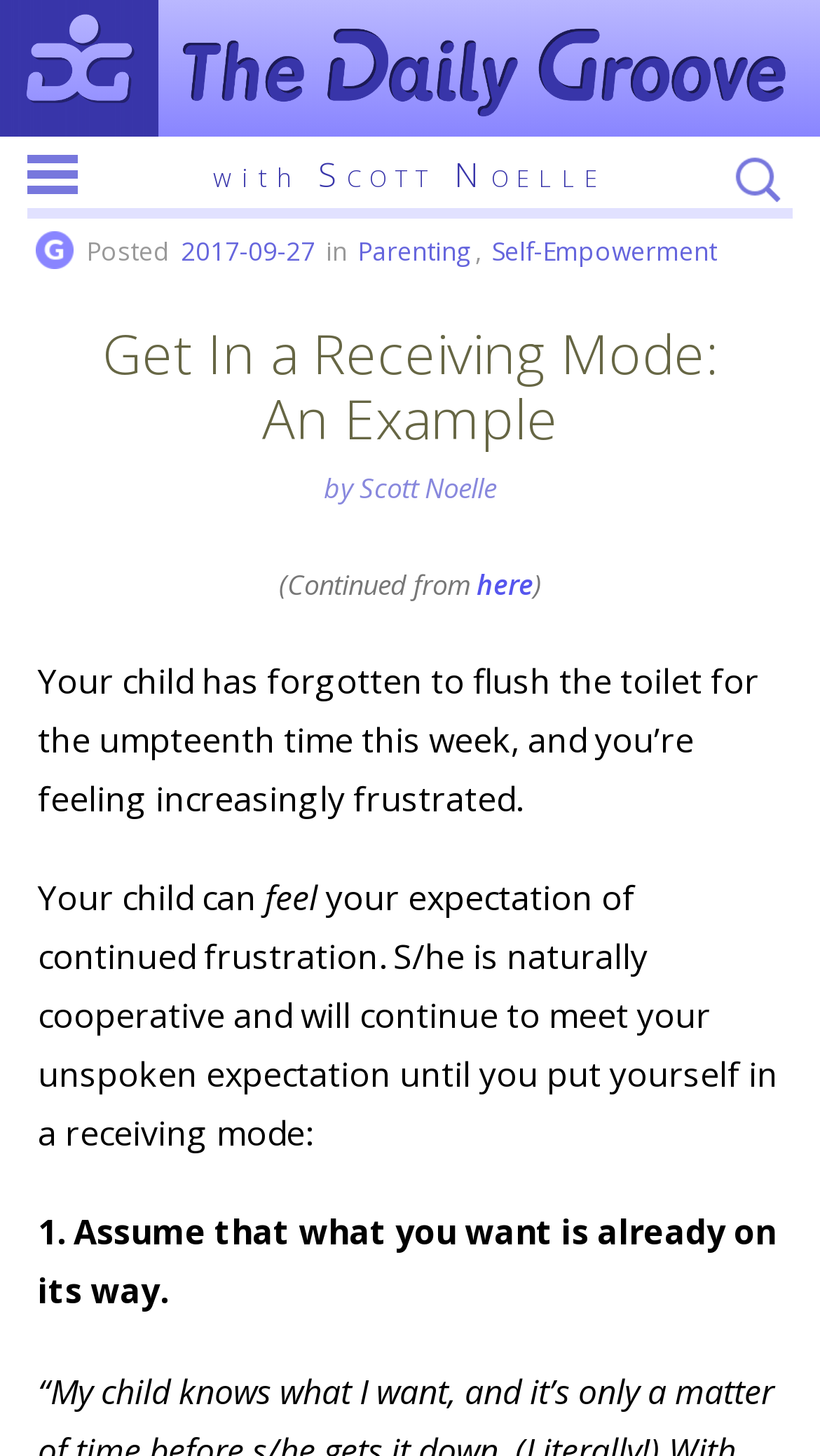Give a full account of the webpage's elements and their arrangement.

The webpage is titled "Get In a Receiving Mode: An Example | The Daily Groove". At the top, there is a large image spanning the entire width of the page, with a smaller image on the left side. Below these images, there is a table with a single row containing several elements. On the left side of the table, there is an image, followed by a search box on the right side. Above the search box, there is a link to the "Category: Grooves" section.

To the right of the image, there are several links and text elements, including the post date "2017-09-27", categories "Parenting" and "Self-Empowerment", and the author's name "Scott Noelle". The main heading "Get In a Receiving Mode: An Example" is located below these elements.

The main content of the page is a series of paragraphs, starting with a story about a child forgetting to flush the toilet and the parent's frustration. The text then shifts to a discussion about how the child will continue to meet the parent's expectations until they put themselves in a receiving mode. The page provides guidance on how to do this, with numbered steps, including assuming that what you want is already on its way.

Throughout the page, there are several images, including a logo for "The Daily Groove" at the top, and various icons and graphics scattered throughout the content. The overall layout is organized, with clear headings and concise text, making it easy to follow along with the article.